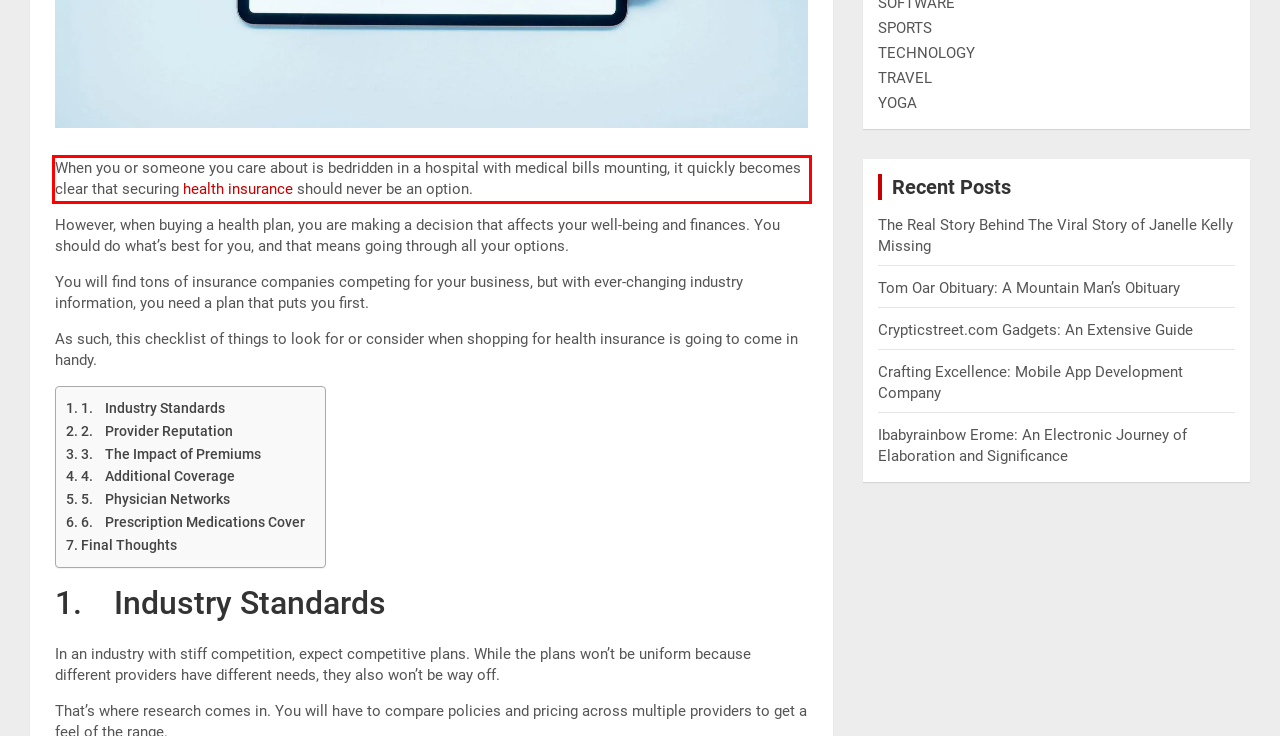Given a webpage screenshot, identify the text inside the red bounding box using OCR and extract it.

When you or someone you care about is bedridden in a hospital with medical bills mounting, it quickly becomes clear that securing health insurance should never be an option.